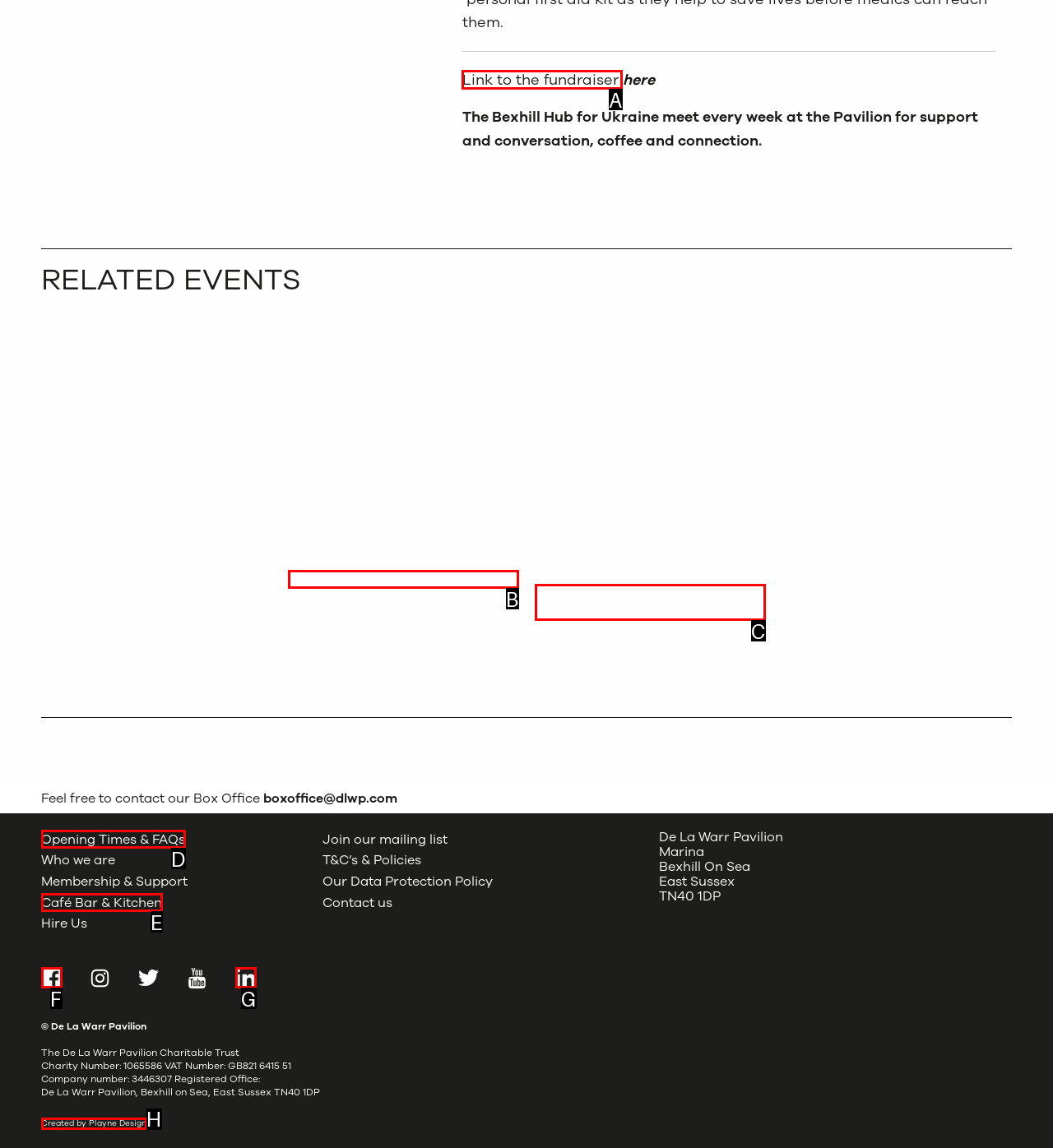Select the appropriate HTML element to click on to finish the task: Click on the link to the fundraiser.
Answer with the letter corresponding to the selected option.

A